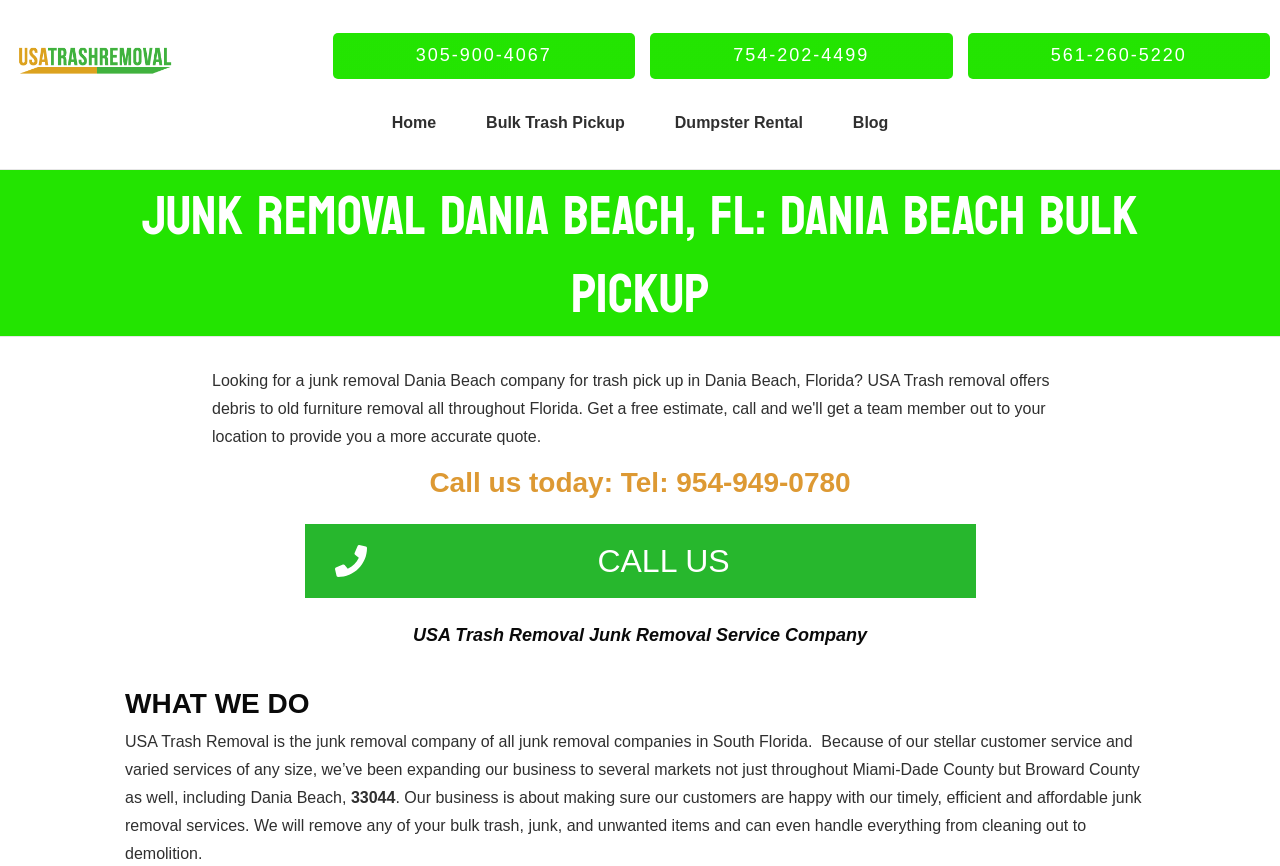Please determine the bounding box coordinates of the element's region to click for the following instruction: "Visit the Home page".

[0.306, 0.123, 0.341, 0.16]